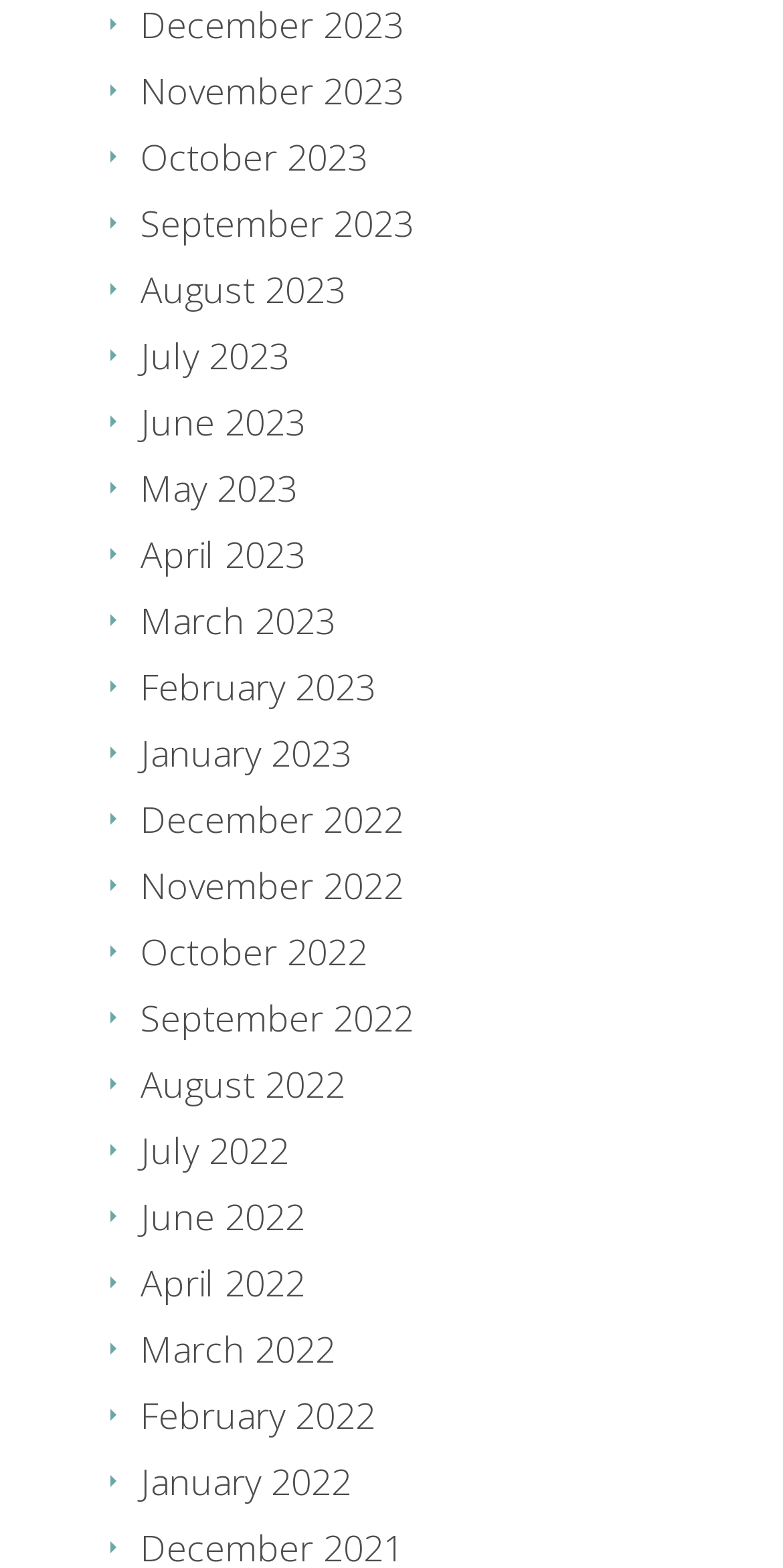Please provide a comprehensive response to the question based on the details in the image: What is the position of the 'June 2023' link?

By comparing the y1 and y2 coordinates of the bounding boxes, I determined that the 'June 2023' link is above the 'July 2023' link.